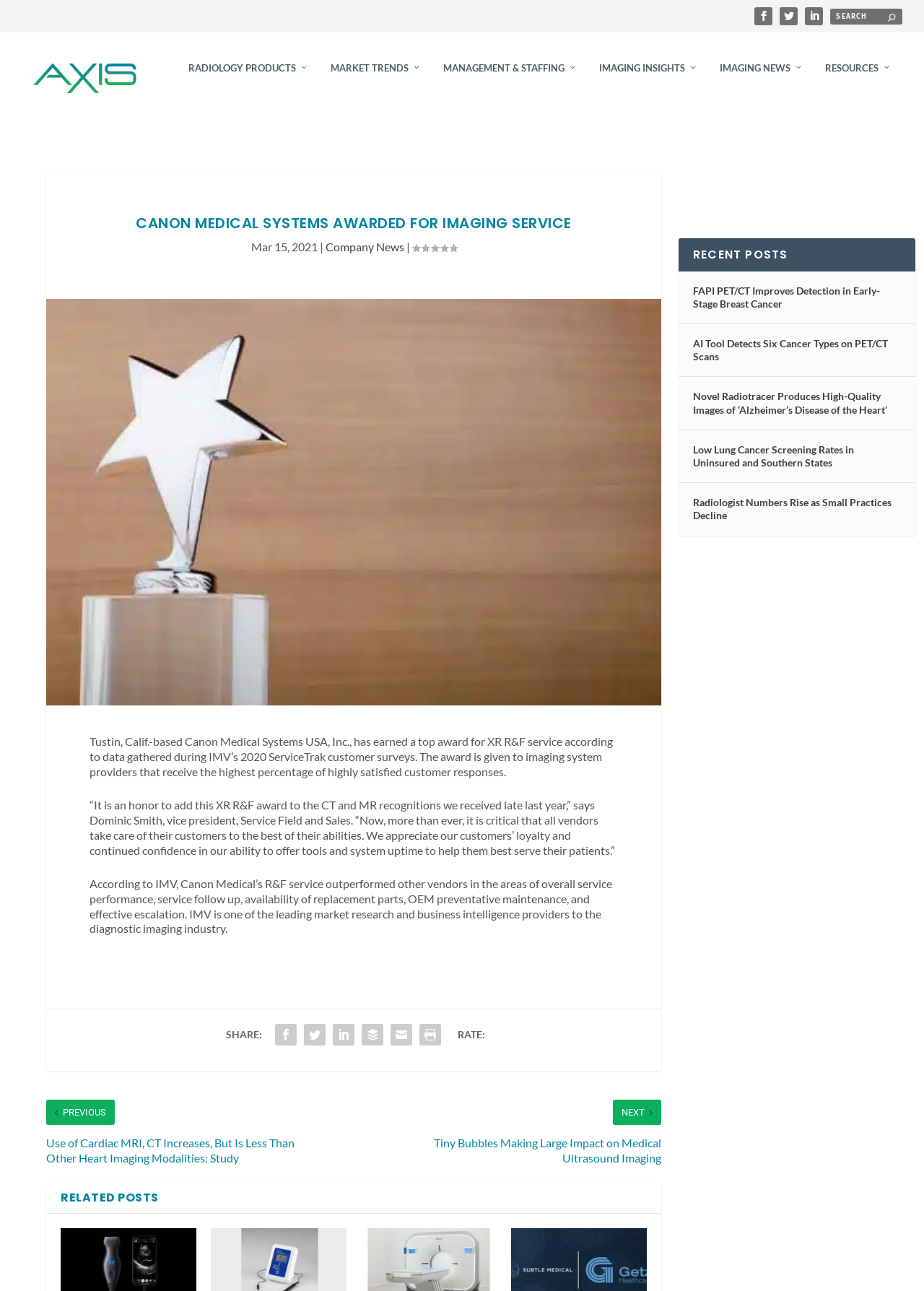Determine the bounding box coordinates of the clickable element necessary to fulfill the instruction: "Read RELATED POSTS". Provide the coordinates as four float numbers within the 0 to 1 range, i.e., [left, top, right, bottom].

[0.05, 0.924, 0.716, 0.947]